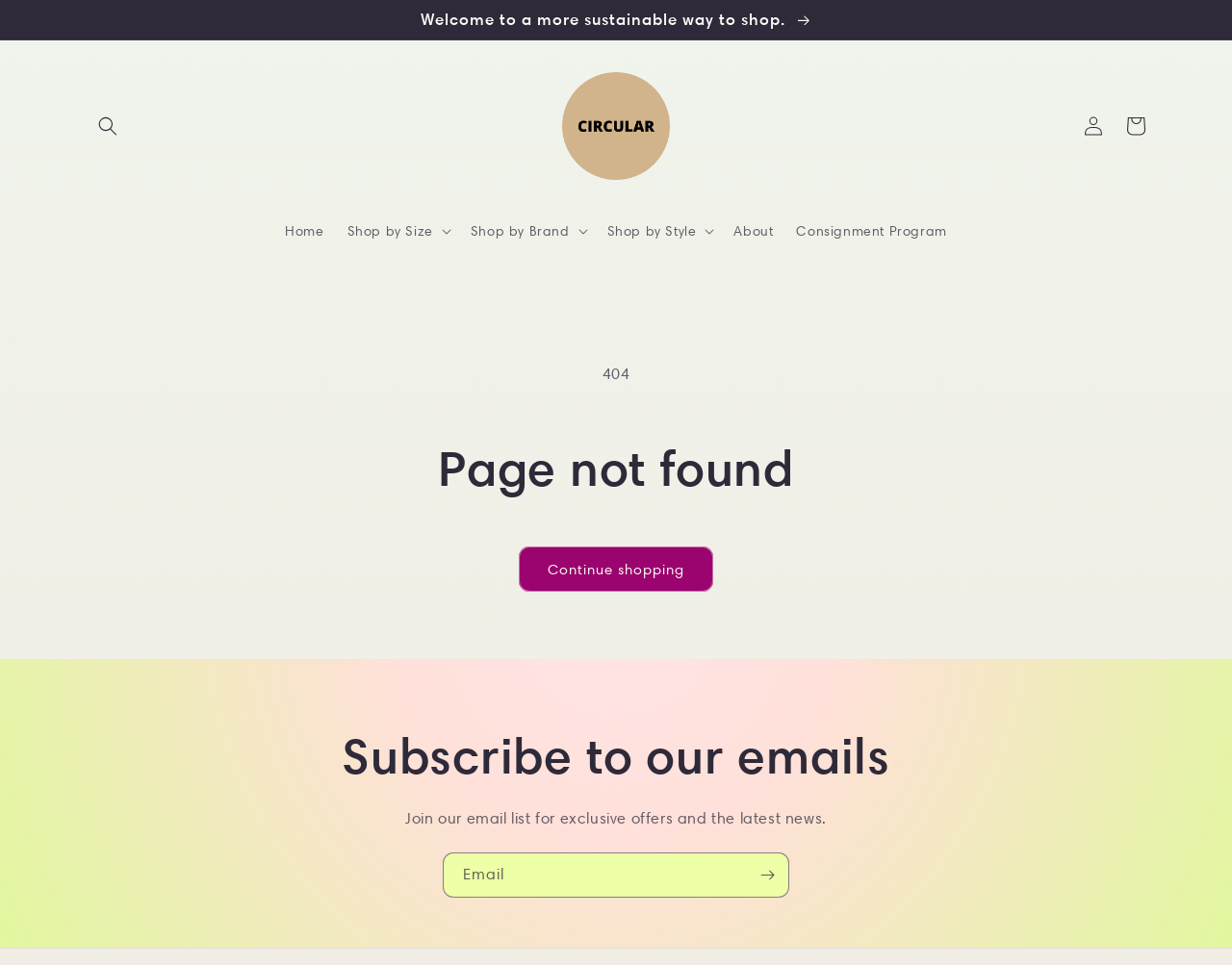Respond to the following question with a brief word or phrase:
What is the purpose of the 'Subscribe' button?

To join email list